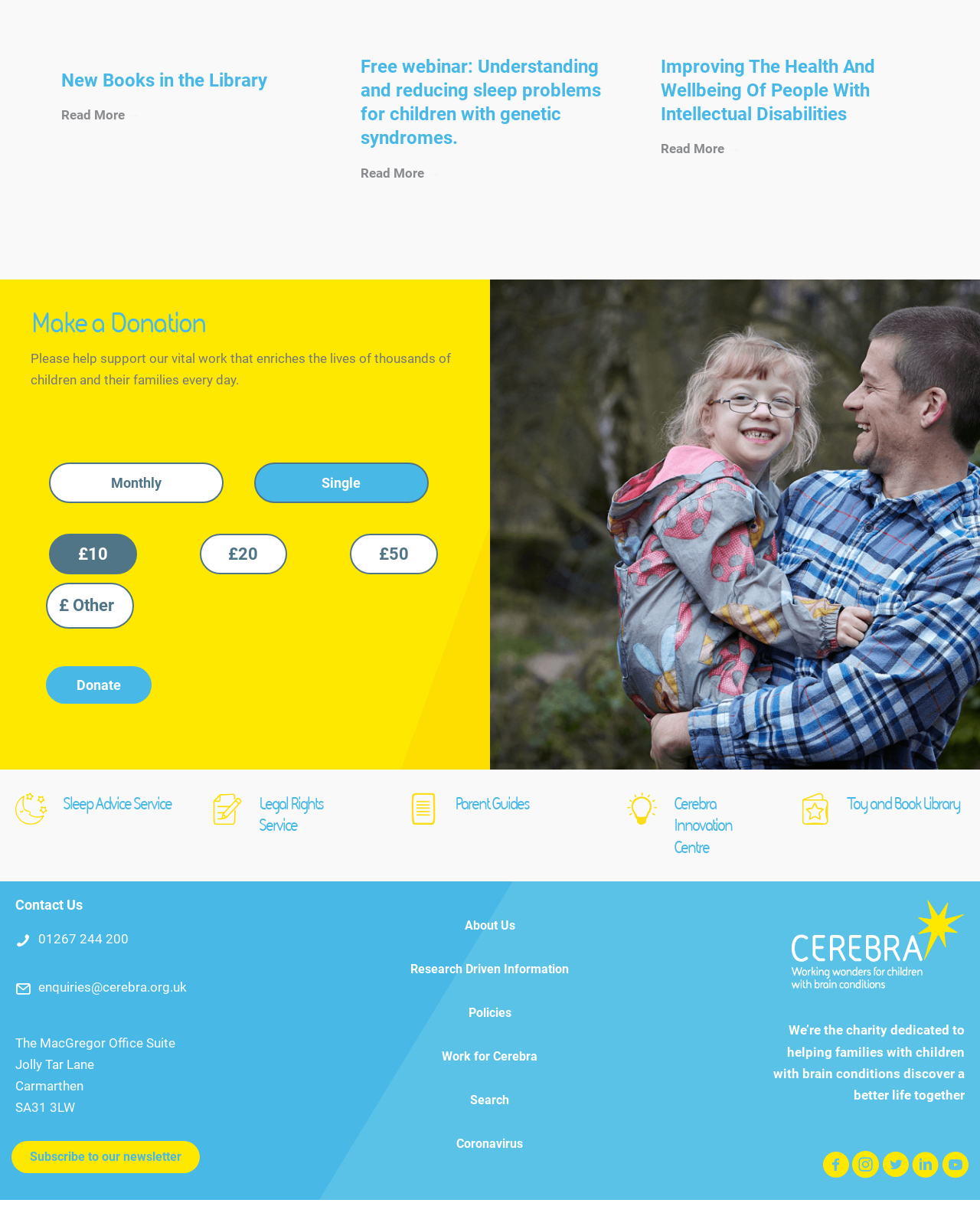What services does Cerebra provide?
Craft a detailed and extensive response to the question.

The webpage provides links to various services and resources offered by Cerebra, including sleep advice, legal rights, parent guides, and more, which suggests that the charity provides a range of services and support for families with children with brain conditions.